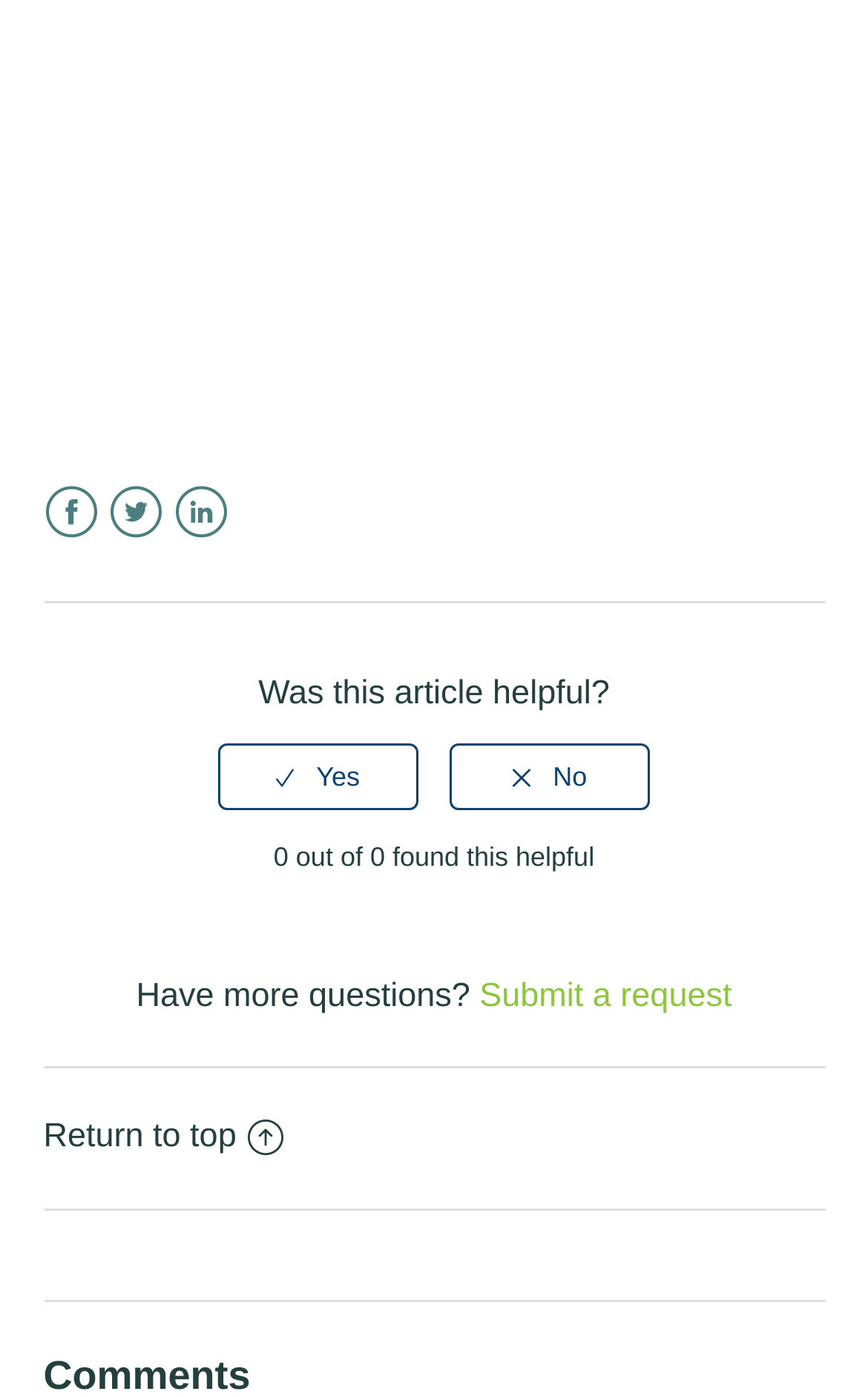Determine the bounding box for the UI element as described: "title="Yes"". The coordinates should be represented as four float numbers between 0 and 1, formatted as [left, top, right, bottom].

[0.251, 0.532, 0.482, 0.58]